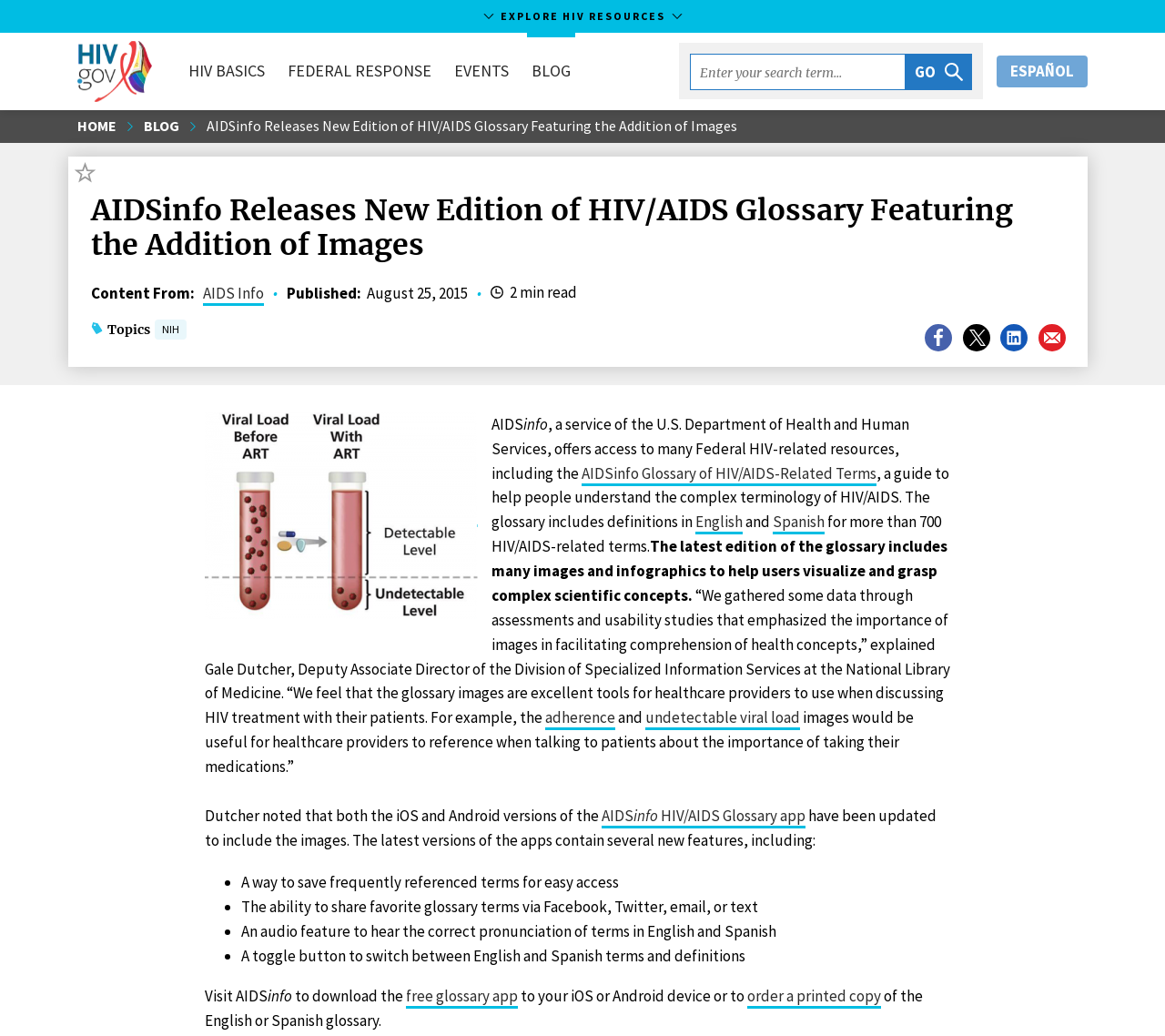Using the element description: "AIDSinfo HIV/AIDS Glossary app", determine the bounding box coordinates. The coordinates should be in the format [left, top, right, bottom], with values between 0 and 1.

[0.516, 0.777, 0.691, 0.799]